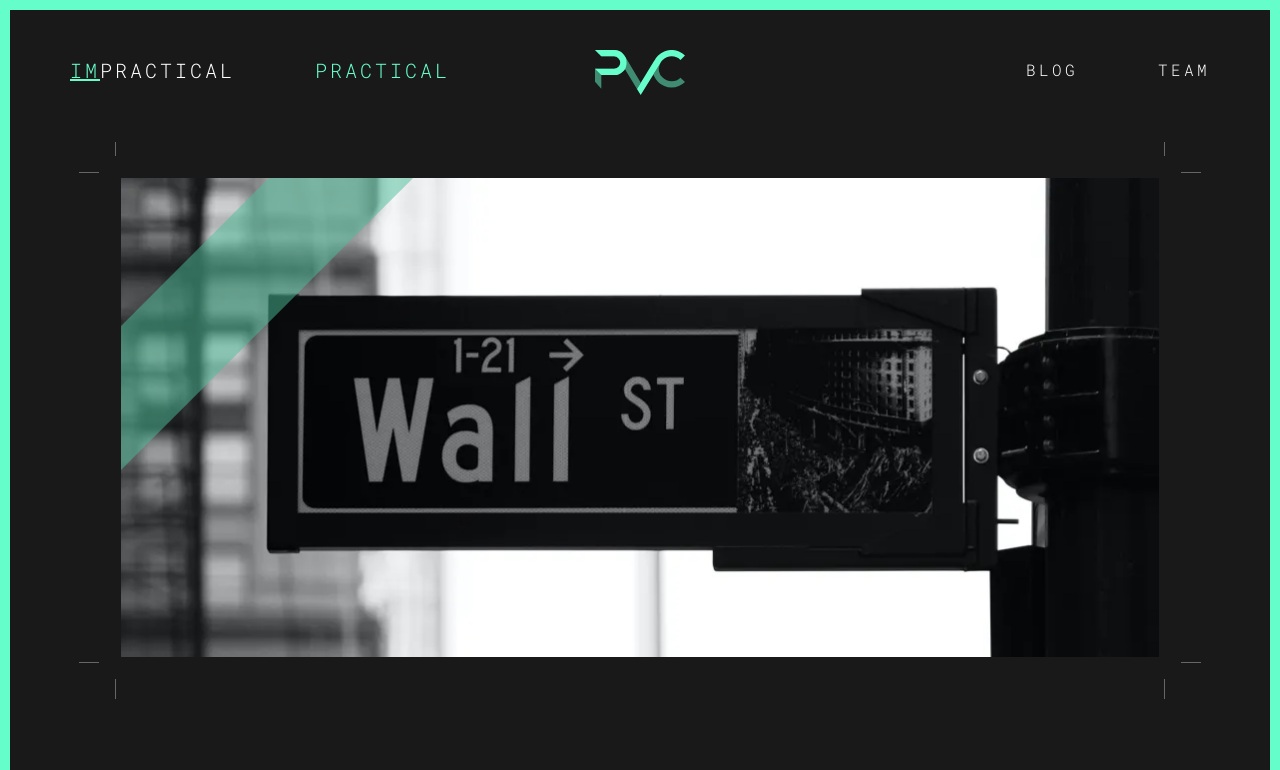Please answer the following question using a single word or phrase: 
What is the first link on the webpage?

Skip to content